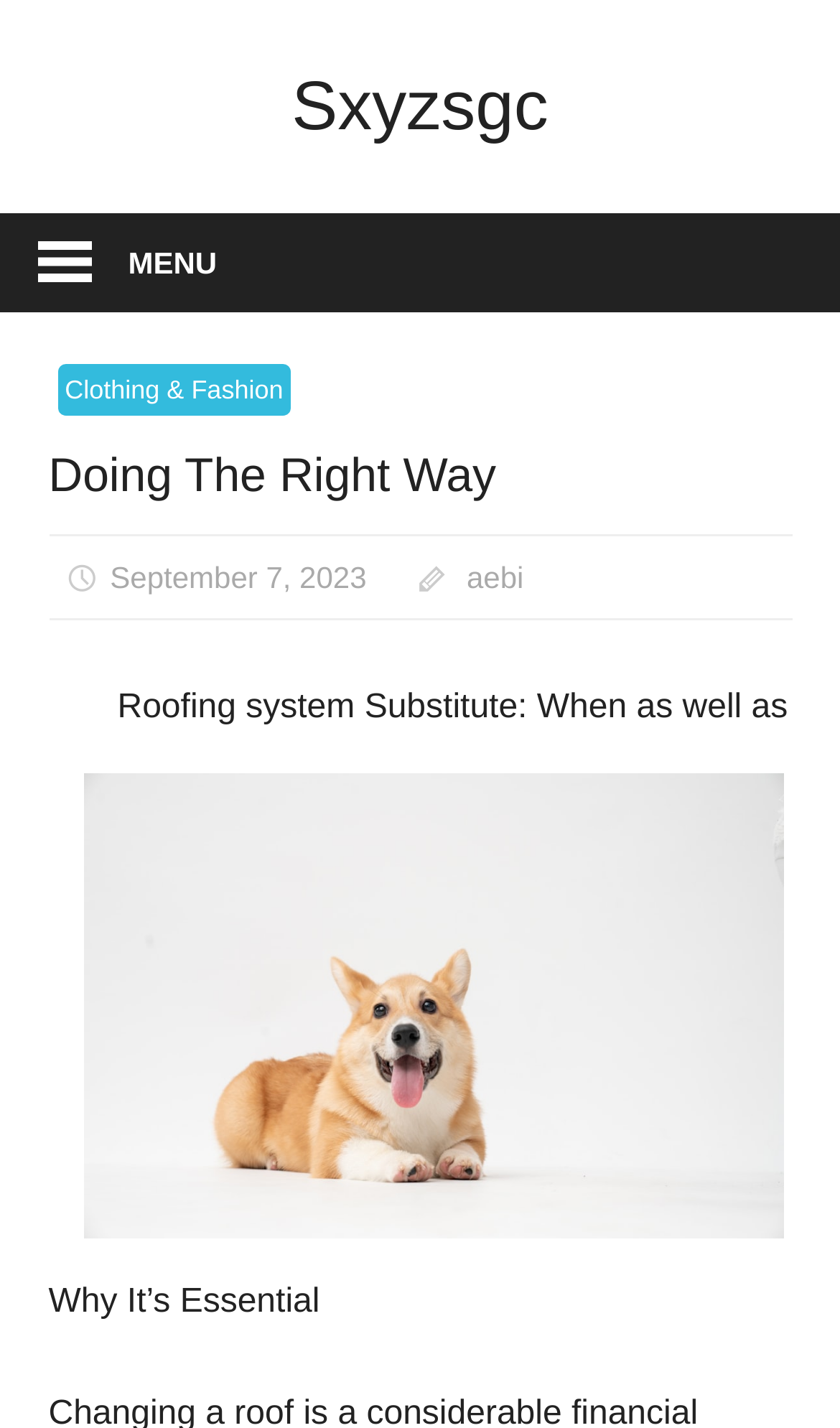Explain the webpage in detail, including its primary components.

The webpage is titled "Doing The Right Way – Sxyzsgc" and appears to be an entertainment-focused website. At the top, there is a link to the website's name, "Sxyzsgc", positioned roughly in the middle of the top section. Below this, a brief description of the website's content is provided, stating that the "Entertainment Section Covers Every Facet of Popular Culture."

On the left side of the page, a "MENU" button is located, which expands to reveal a dropdown menu. Within this menu, there is a link to "Clothing & Fashion" and a header section that contains the website's title, "Doing The Right Way", in a larger font. Below the title, there are two links: one to a date, "September 7, 2023", and another to a username, "aebi".

To the right of the menu, a large image takes up most of the page's width, spanning from the top to the bottom section. Above the image, there is a static text block with the title "Roofing system Substitute: When as well as Why It’s Essential", which appears to be an article or blog post title.

Overall, the webpage has a simple layout with a prominent image and a clear hierarchy of elements, making it easy to navigate and understand.